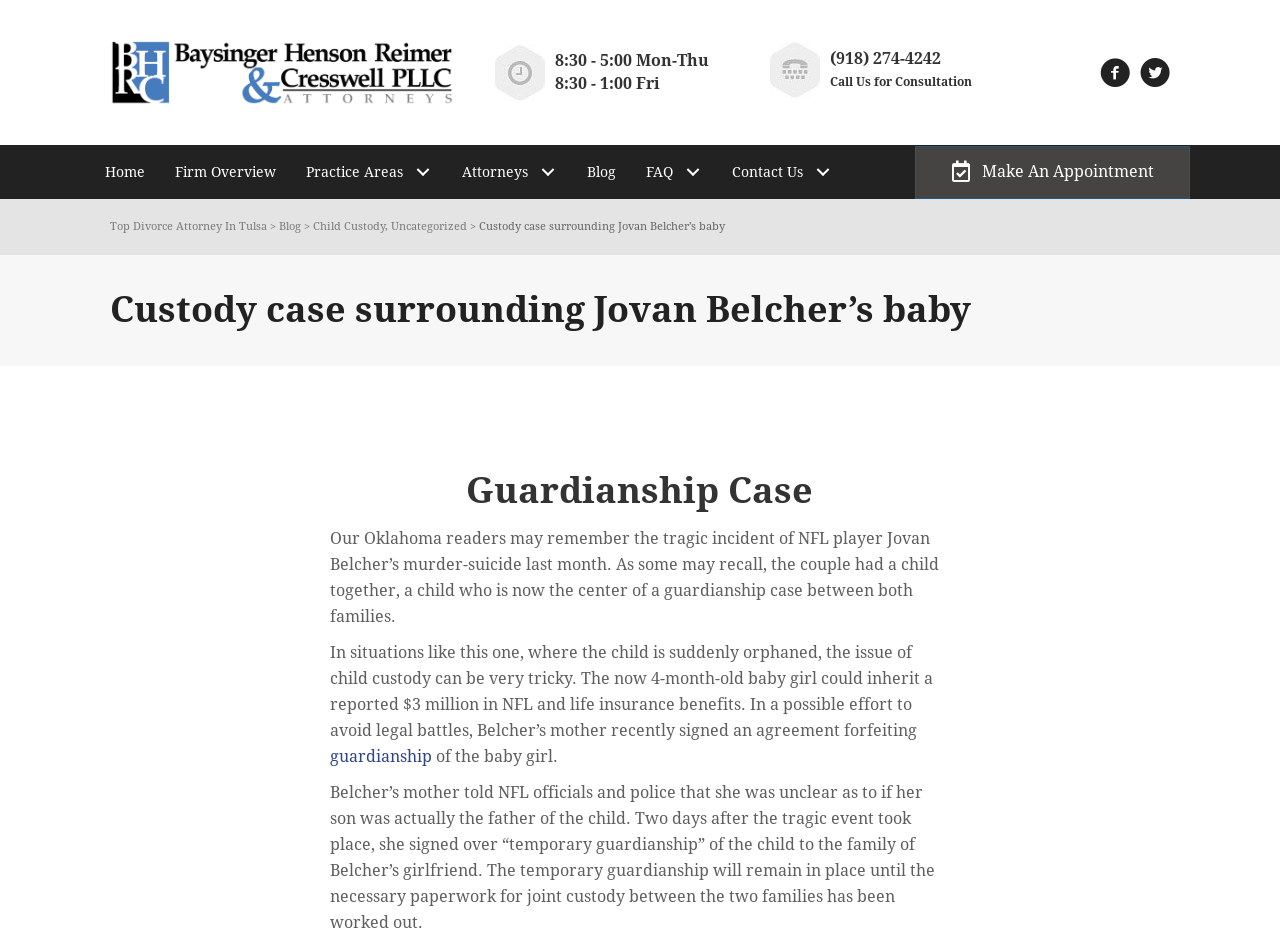What is the phone number for consultation?
Answer the question based on the image using a single word or a brief phrase.

(918) 274-4242